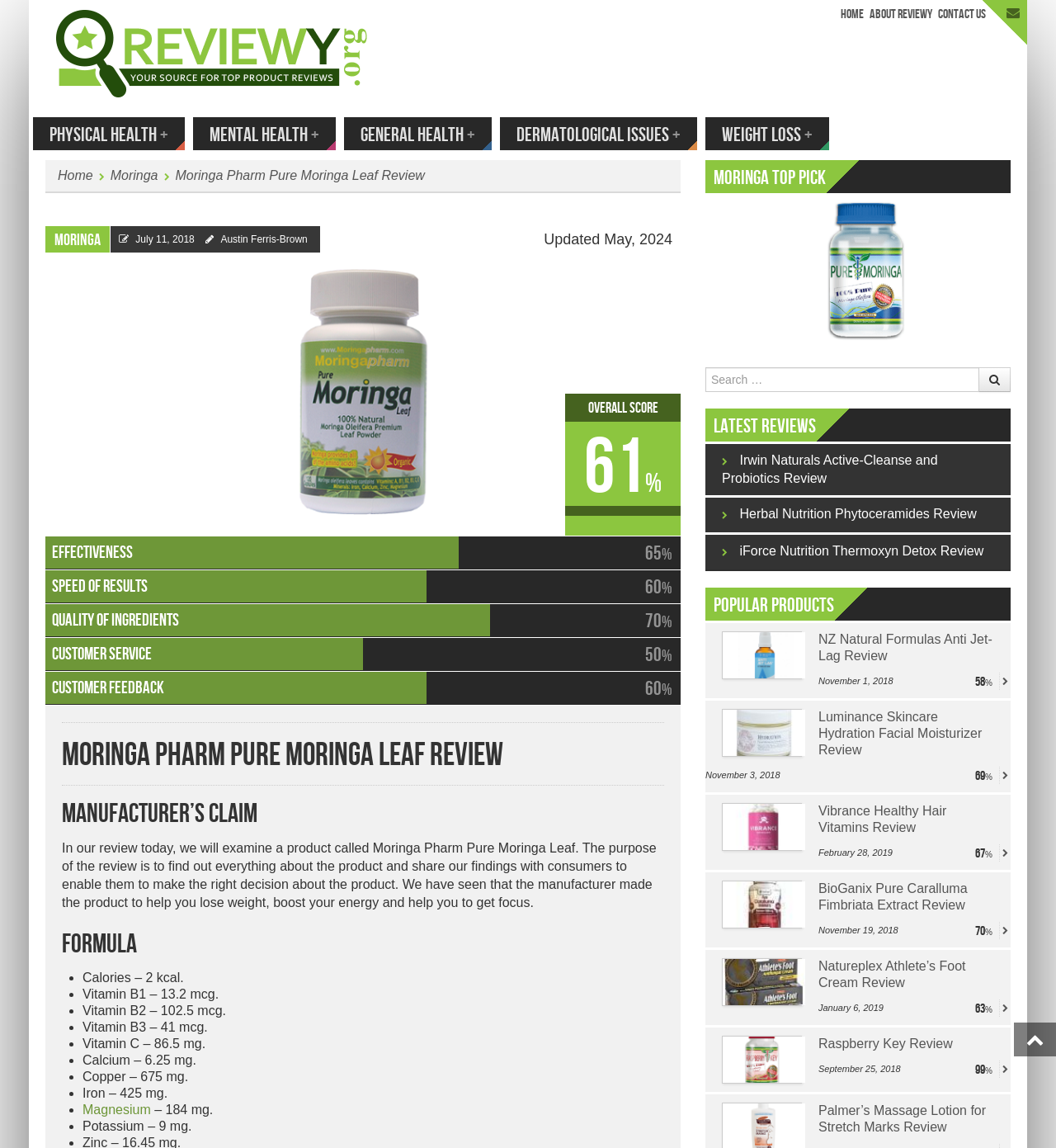Can you find the bounding box coordinates for the element that needs to be clicked to execute this instruction: "Enter email to get new reviews"? The coordinates should be given as four float numbers between 0 and 1, i.e., [left, top, right, bottom].

[0.395, 0.138, 0.567, 0.16]